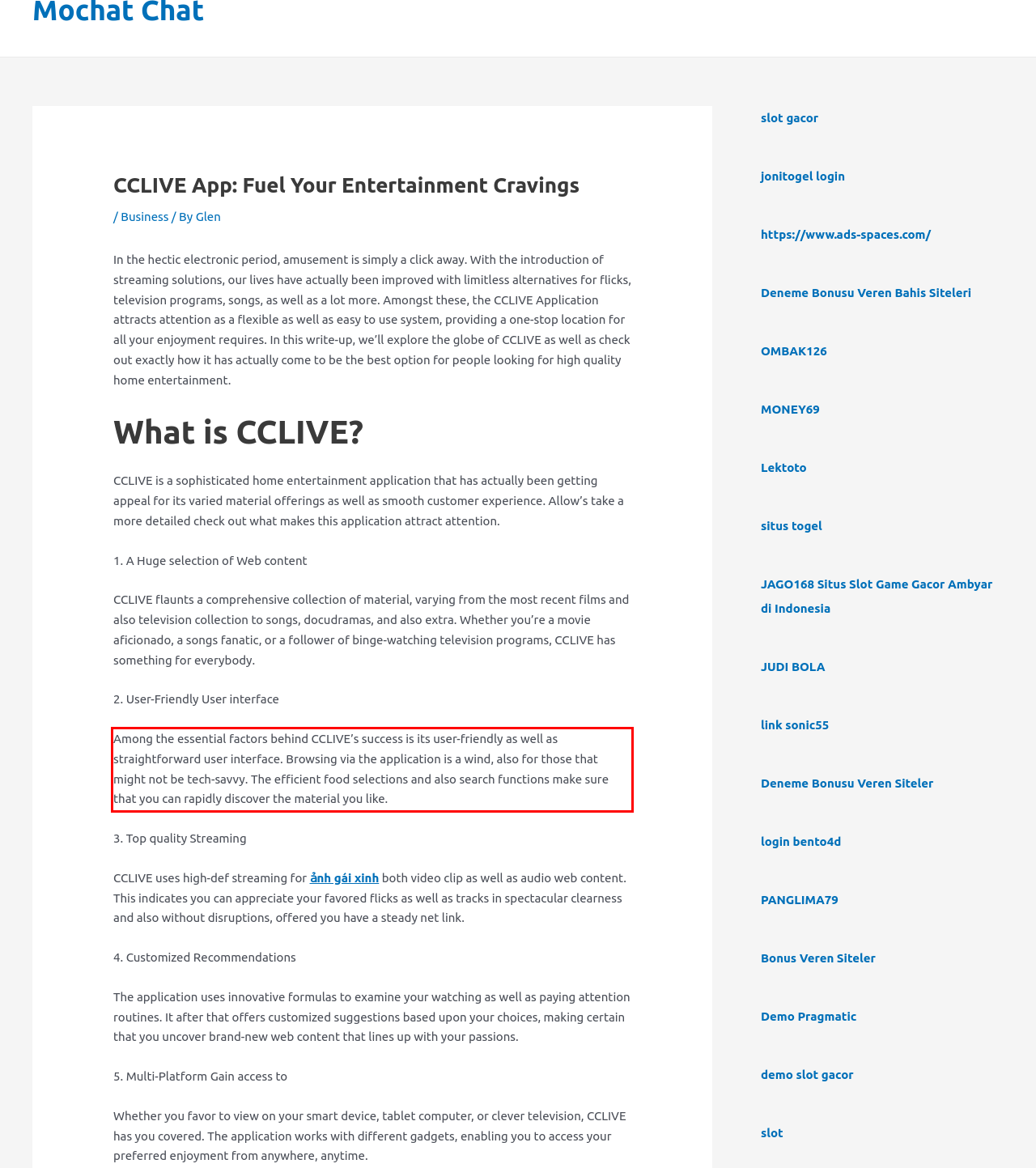Given a webpage screenshot with a red bounding box, perform OCR to read and deliver the text enclosed by the red bounding box.

Among the essential factors behind CCLIVE’s success is its user-friendly as well as straightforward user interface. Browsing via the application is a wind, also for those that might not be tech-savvy. The efficient food selections and also search functions make sure that you can rapidly discover the material you like.